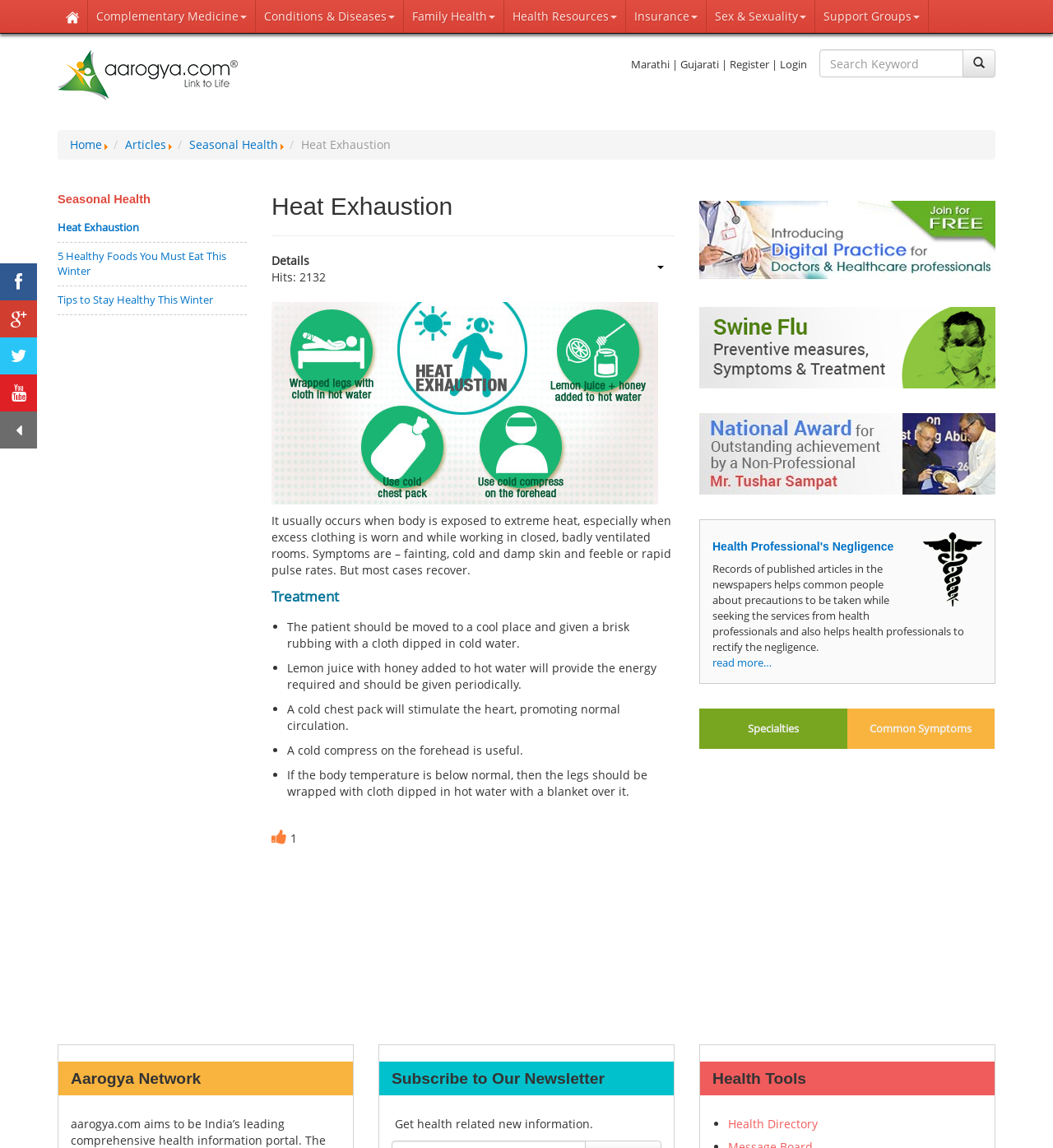Using a single word or phrase, answer the following question: 
What is the purpose of rubbing a patient with a cloth dipped in cold water?

To cool the patient